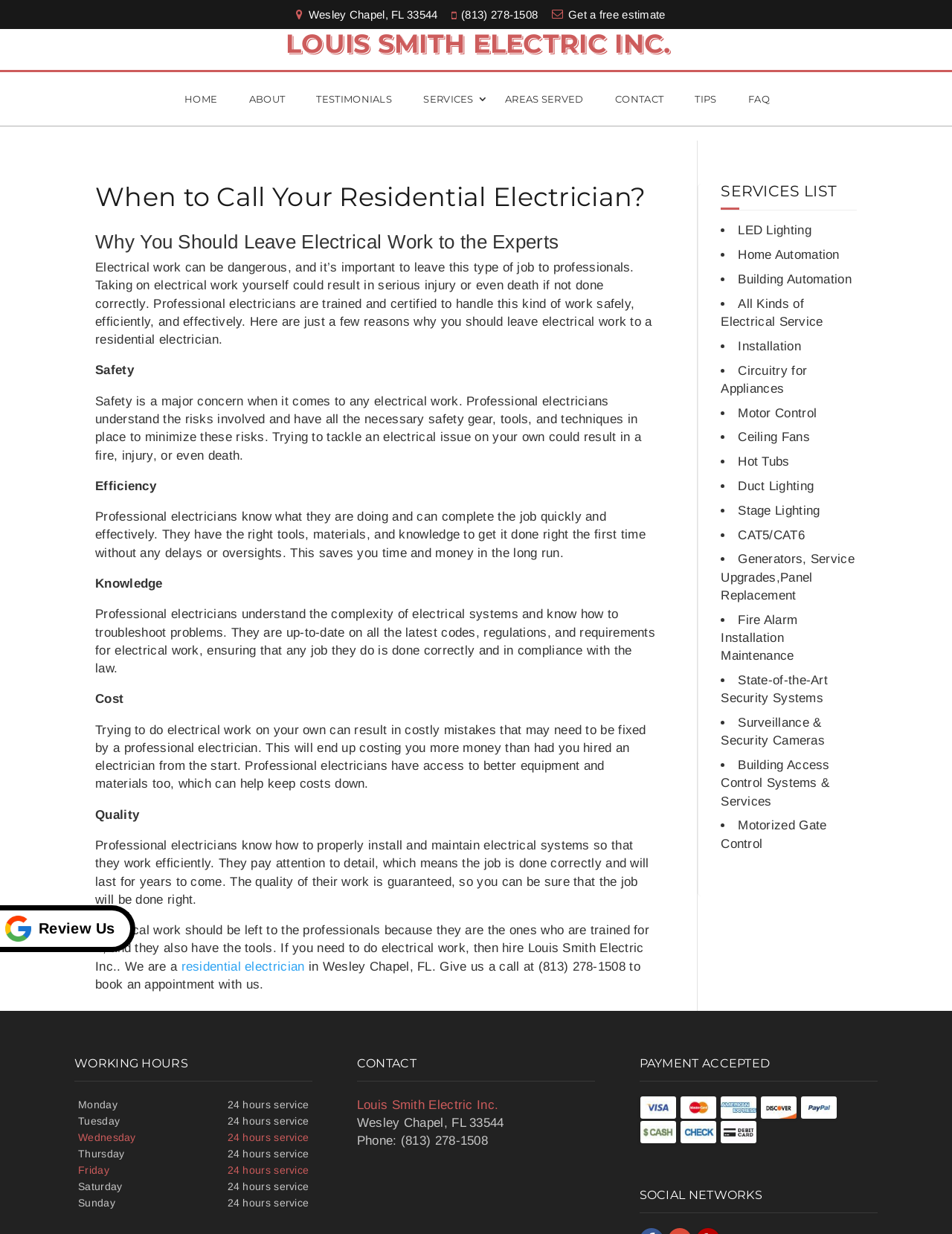Identify the first-level heading on the webpage and generate its text content.

When to Call Your Residential Electrician?